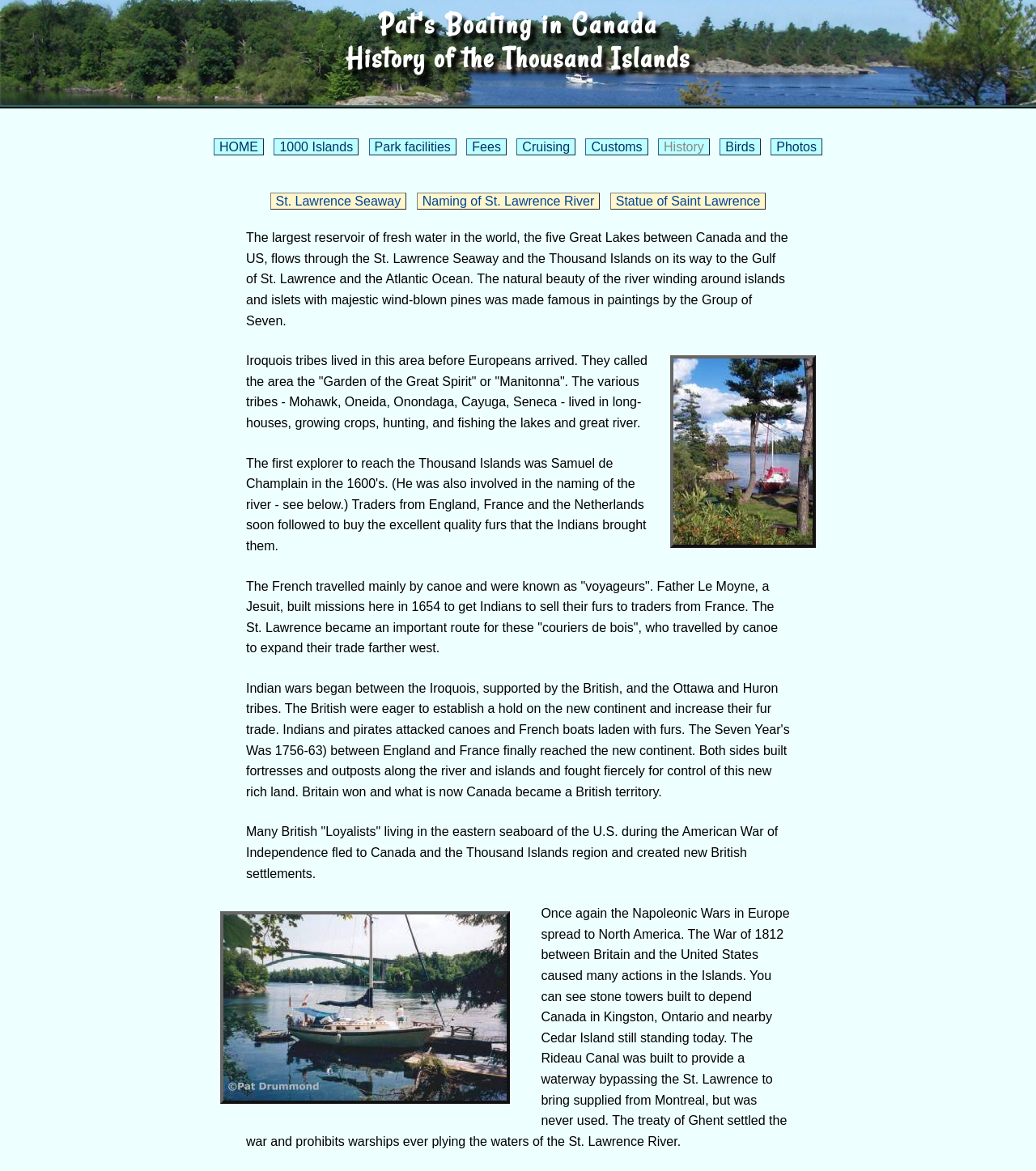Show me the bounding box coordinates of the clickable region to achieve the task as per the instruction: "Click on the 'History' link".

[0.635, 0.118, 0.685, 0.133]